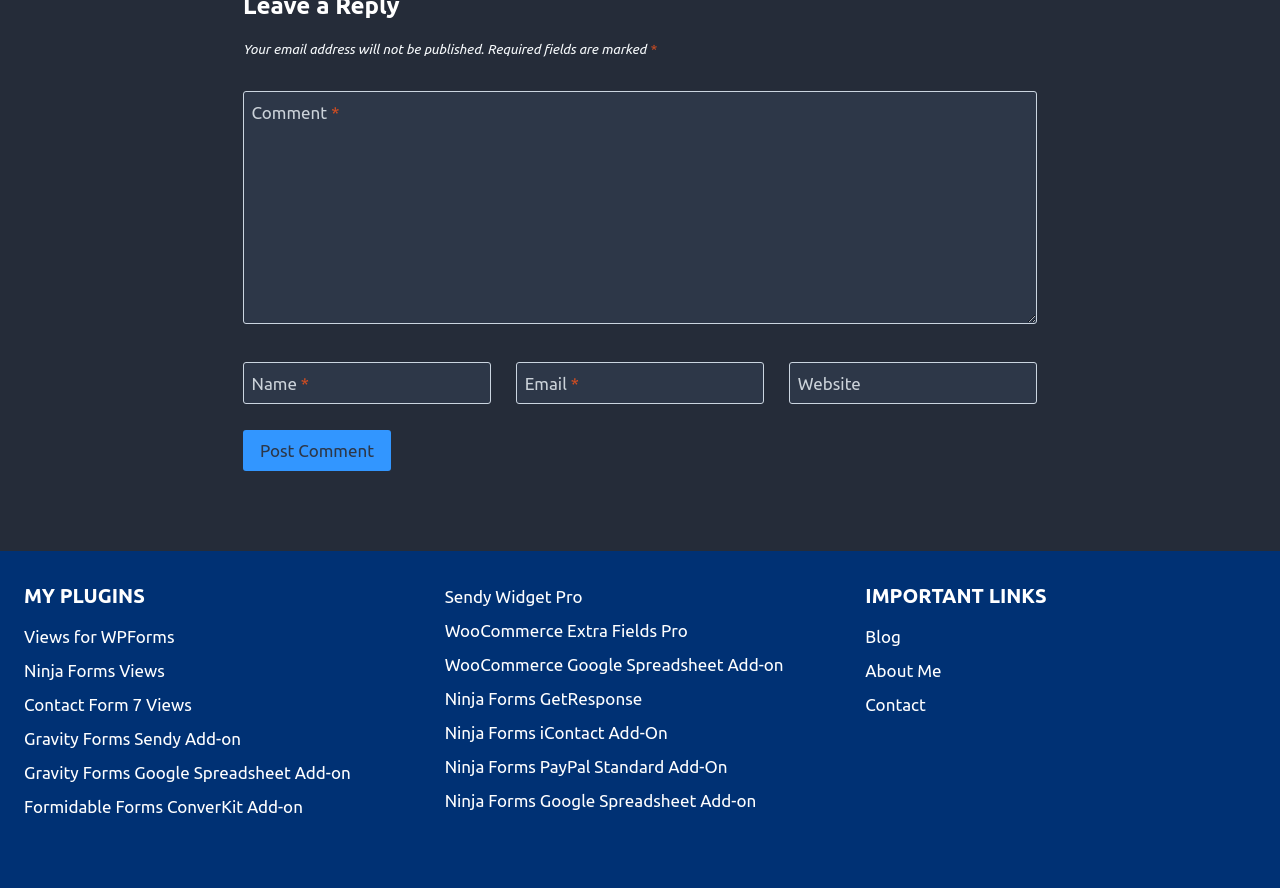How many textboxes are there?
Answer with a single word or phrase by referring to the visual content.

4